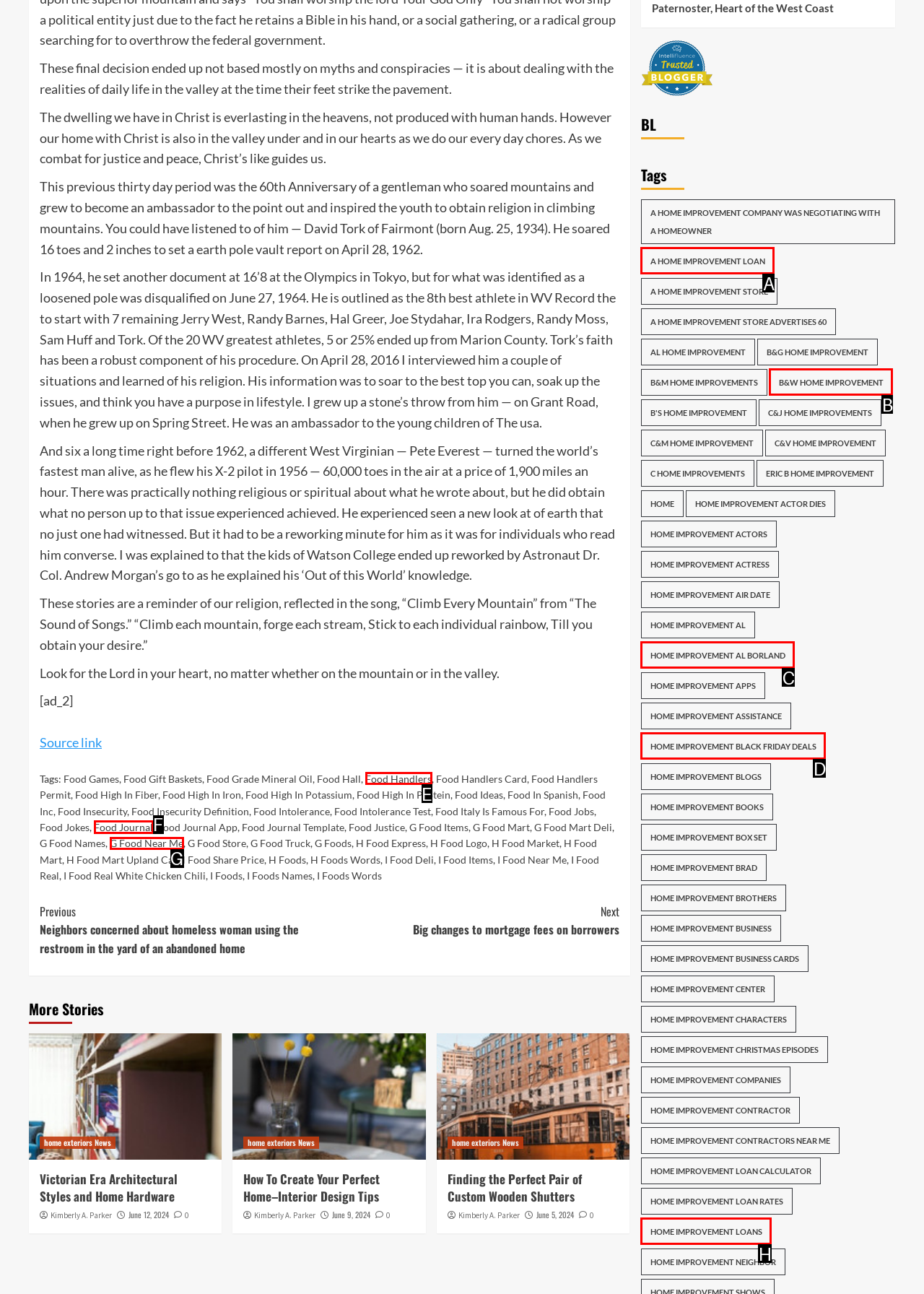Indicate the HTML element to be clicked to accomplish this task: Explore the 'Food Journal' link Respond using the letter of the correct option.

F